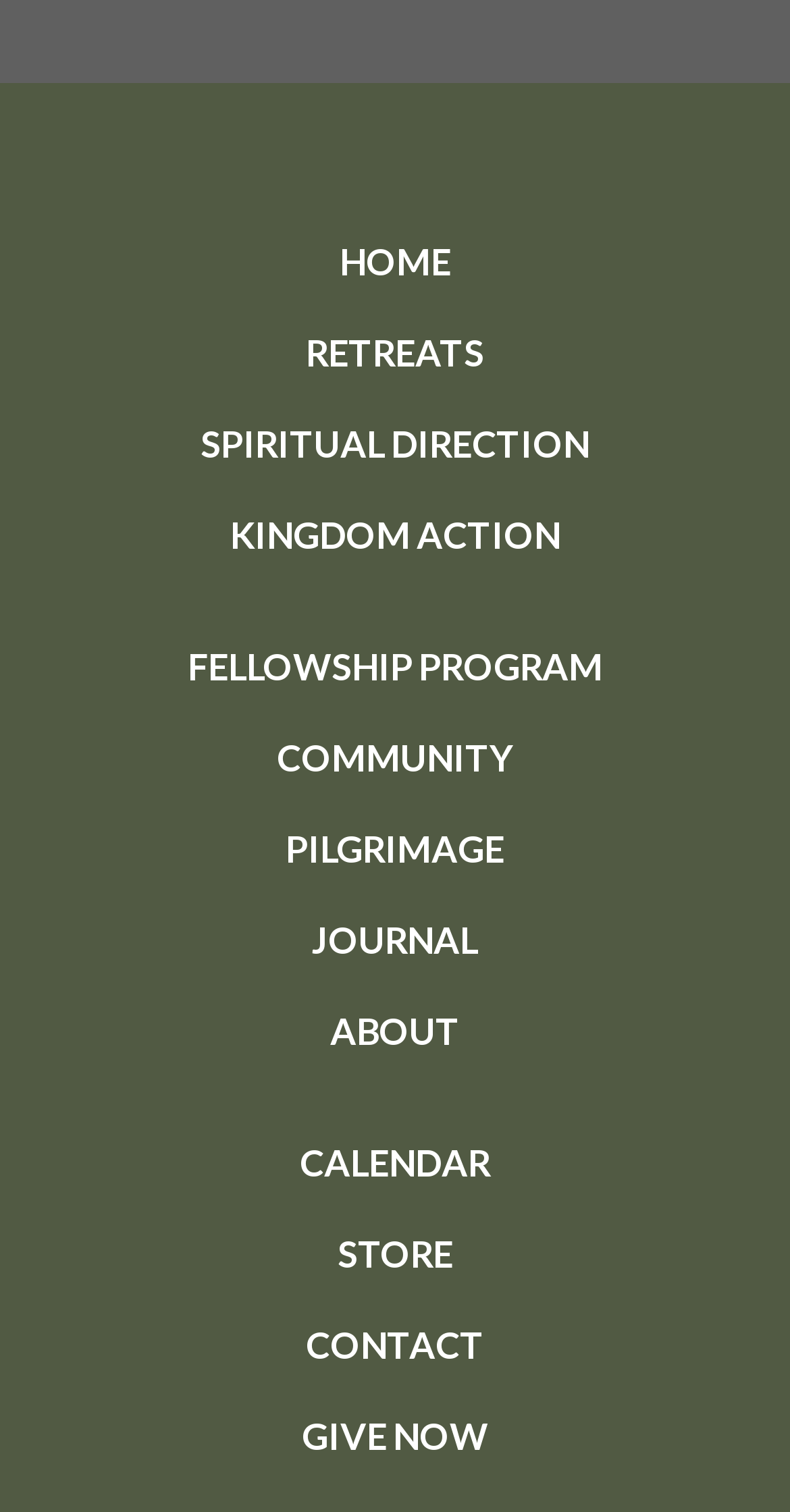Please indicate the bounding box coordinates of the element's region to be clicked to achieve the instruction: "go to home page". Provide the coordinates as four float numbers between 0 and 1, i.e., [left, top, right, bottom].

[0.429, 0.158, 0.571, 0.187]